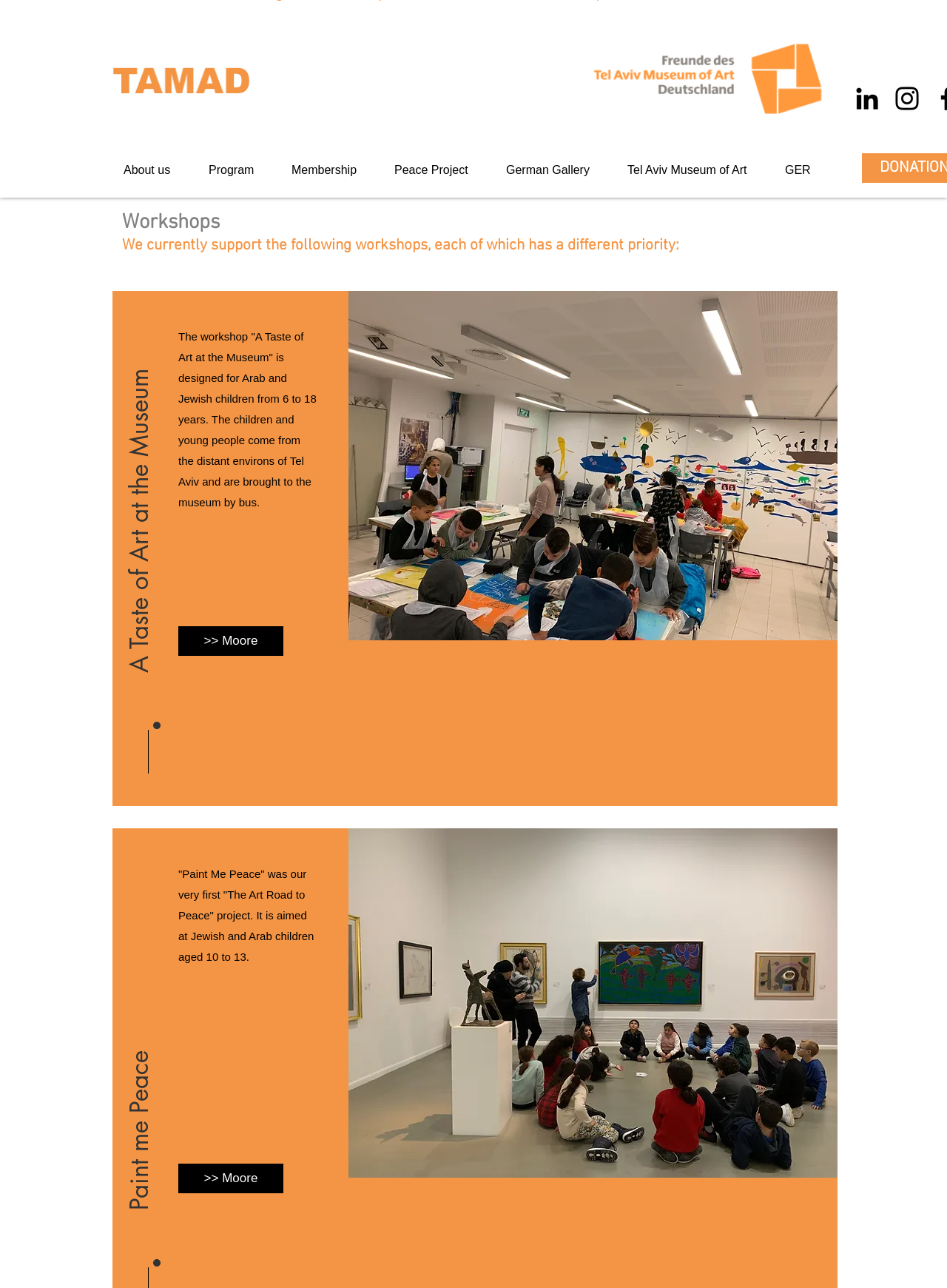Please reply to the following question using a single word or phrase: 
What is the name of the museum mentioned on the webpage?

Tel Aviv Museum of Art